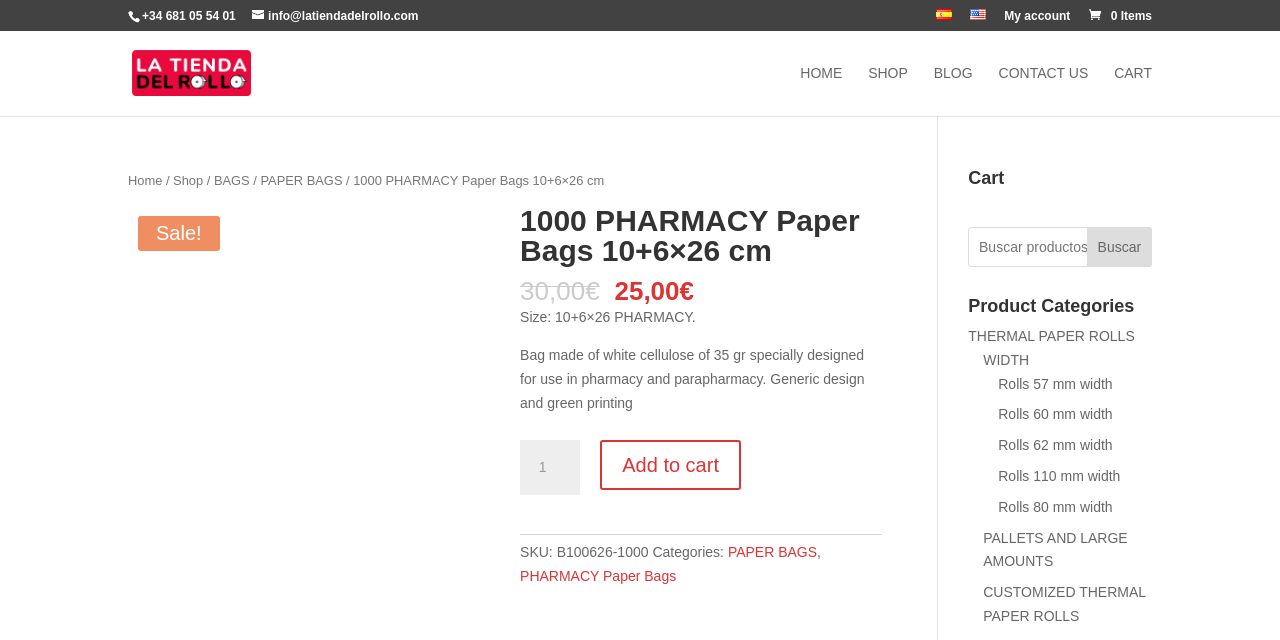Please identify the bounding box coordinates of the element I need to click to follow this instruction: "Add the product to cart".

[0.469, 0.687, 0.579, 0.765]